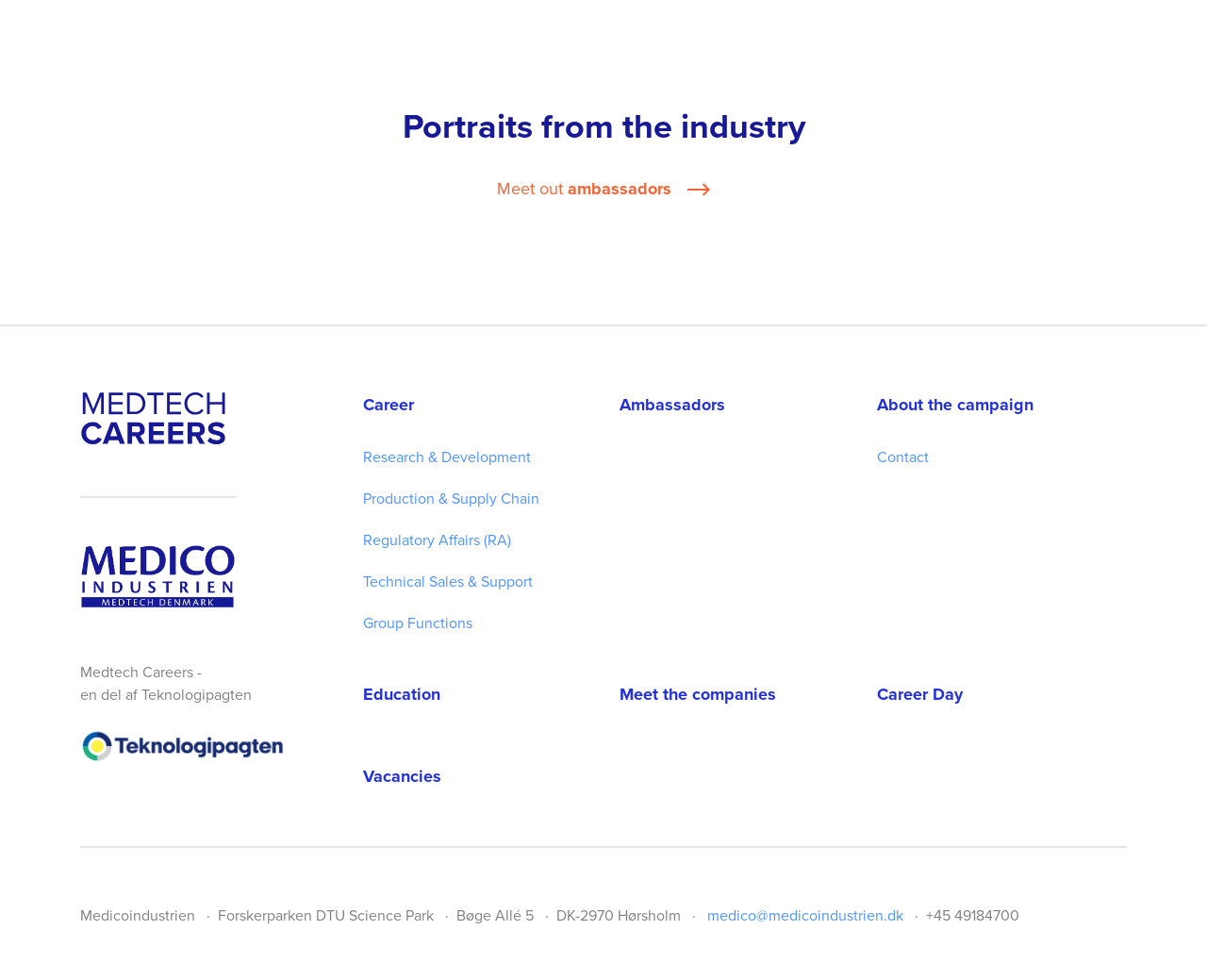Identify the bounding box coordinates of the region I need to click to complete this instruction: "Explore Vacancies".

[0.301, 0.779, 0.49, 0.825]